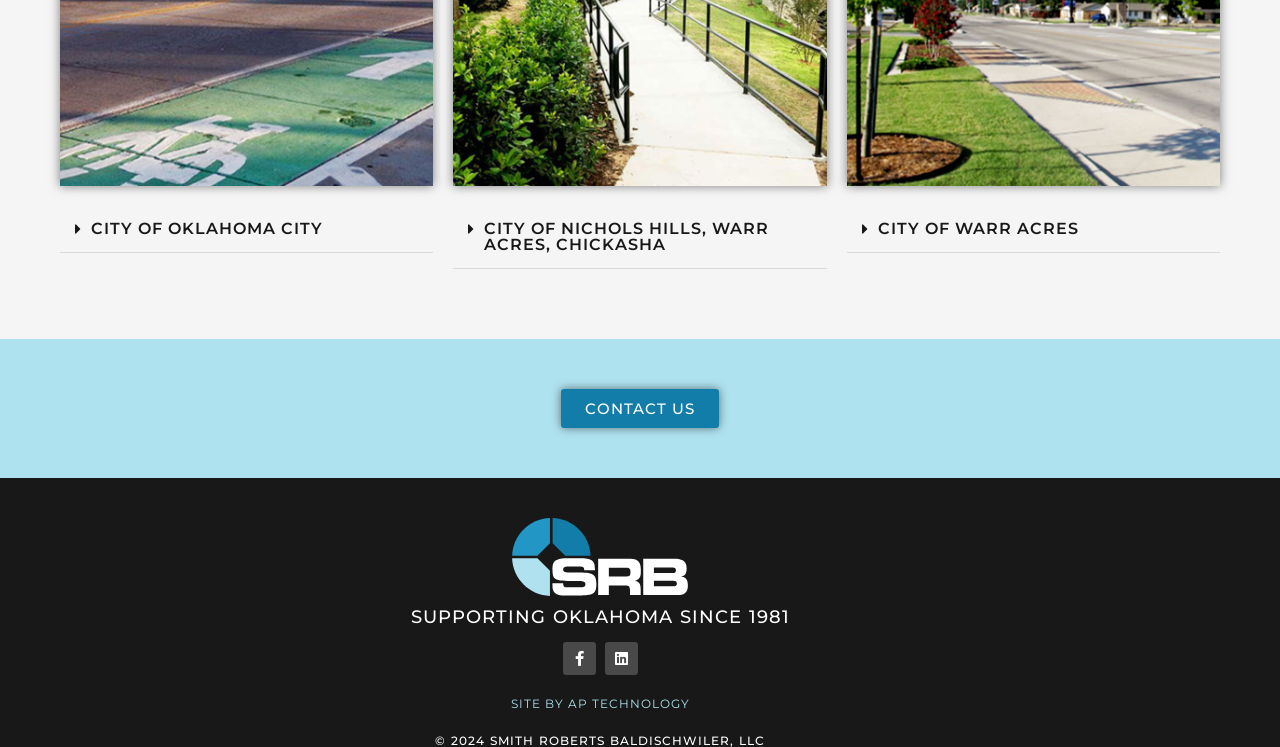Use a single word or phrase to answer the question:
What is the name of the city on the first button?

CITY OF OKLAHOMA CITY